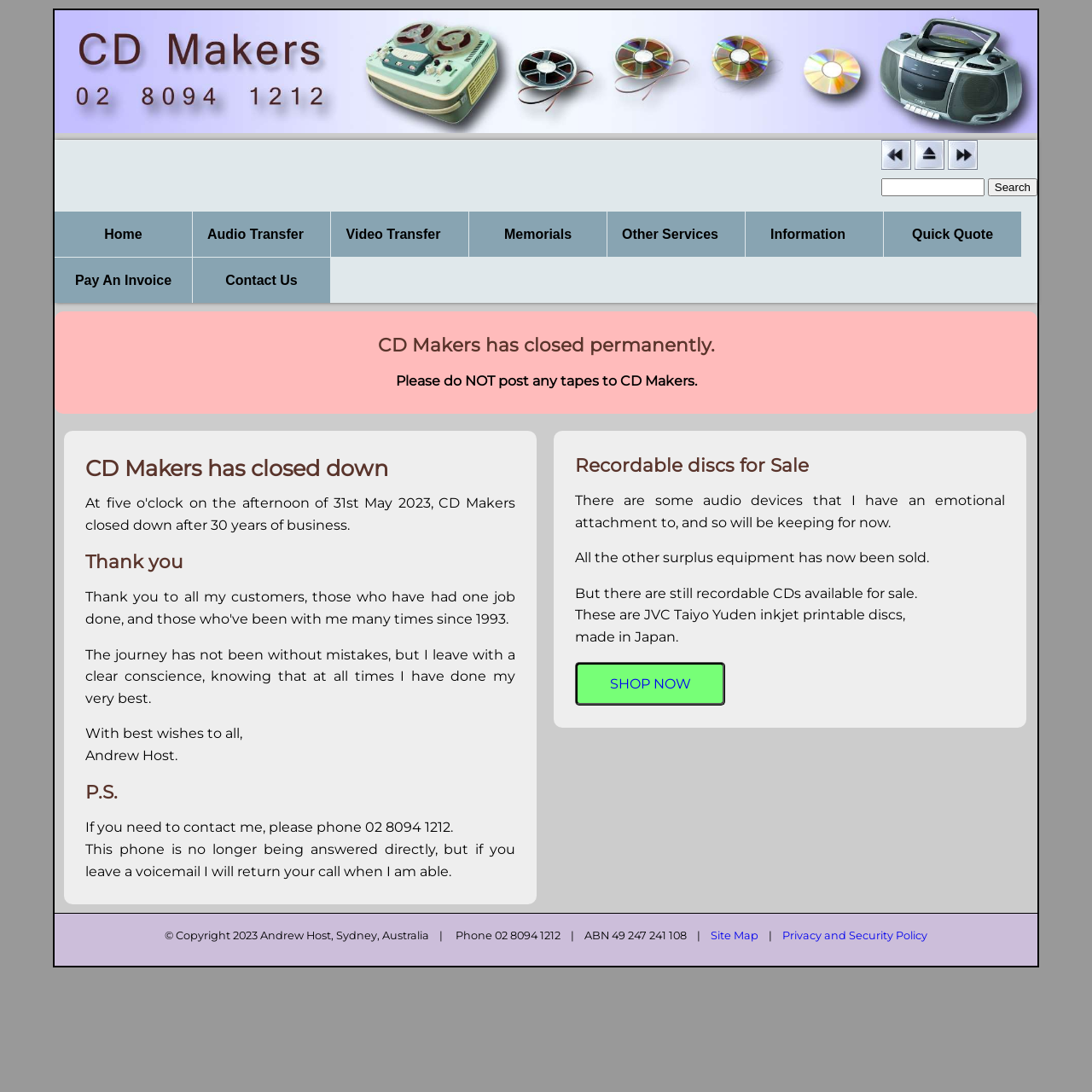Use a single word or phrase to answer the question: How can I contact the owner of CD Makers?

Phone 02 8094 1212